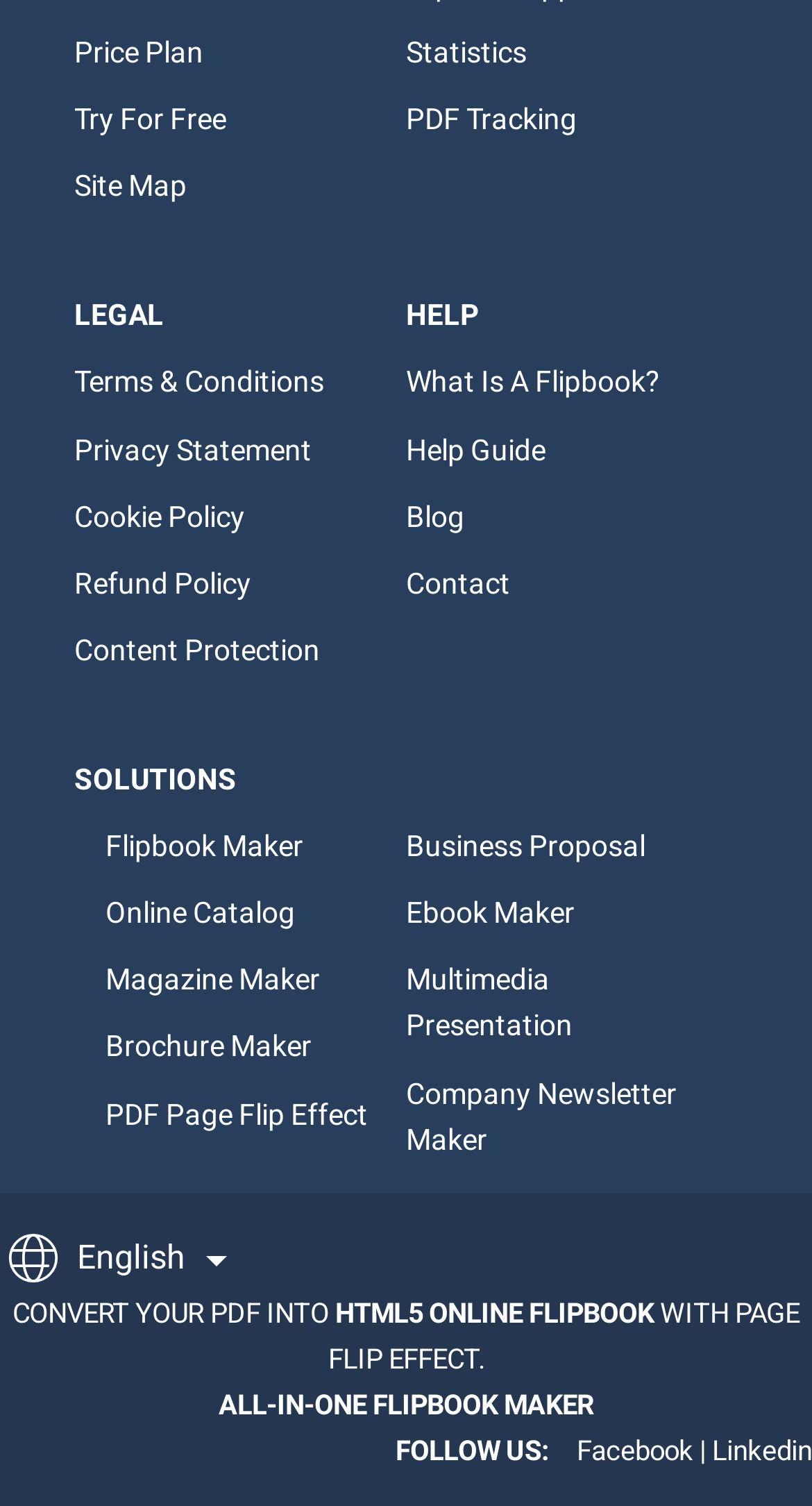Find the bounding box coordinates of the clickable area required to complete the following action: "View the 'Terms & Conditions'".

[0.092, 0.239, 0.5, 0.269]